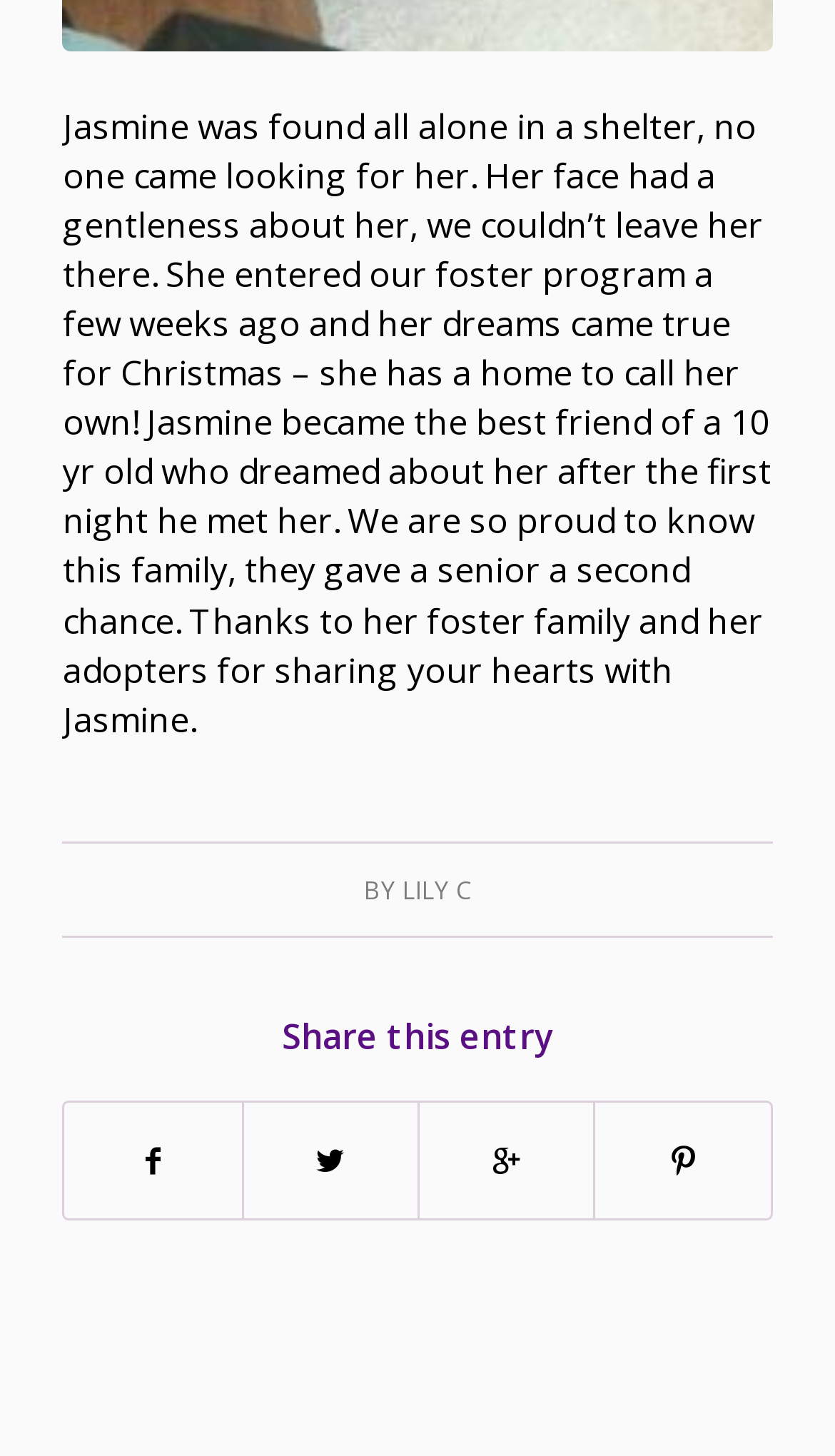Who wrote the story about Jasmine?
Please use the visual content to give a single word or phrase answer.

LILY C